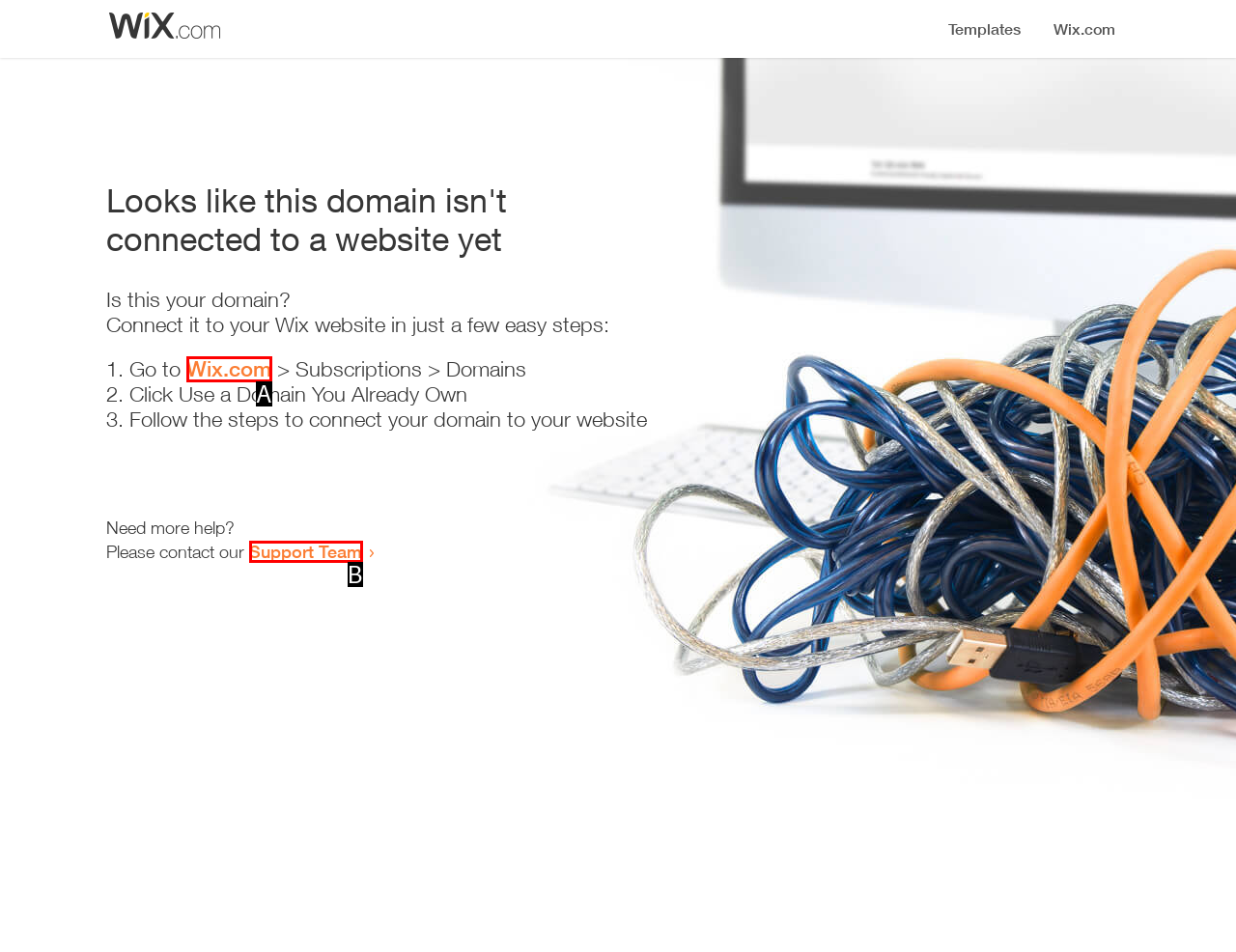Given the description: Support Team, identify the HTML element that fits best. Respond with the letter of the correct option from the choices.

B